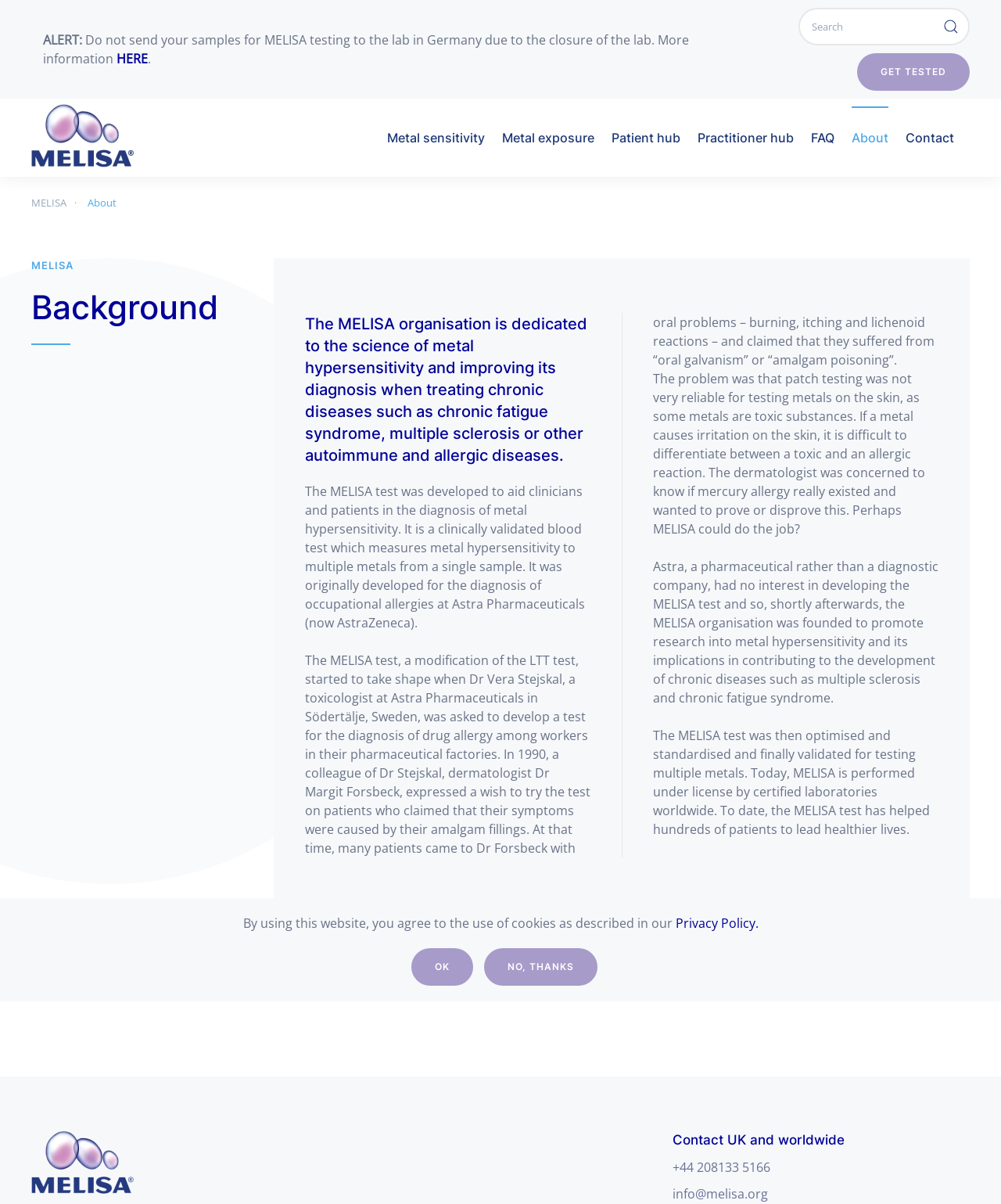Who developed the MELISA test?
From the screenshot, provide a brief answer in one word or phrase.

Dr Vera Stejskal